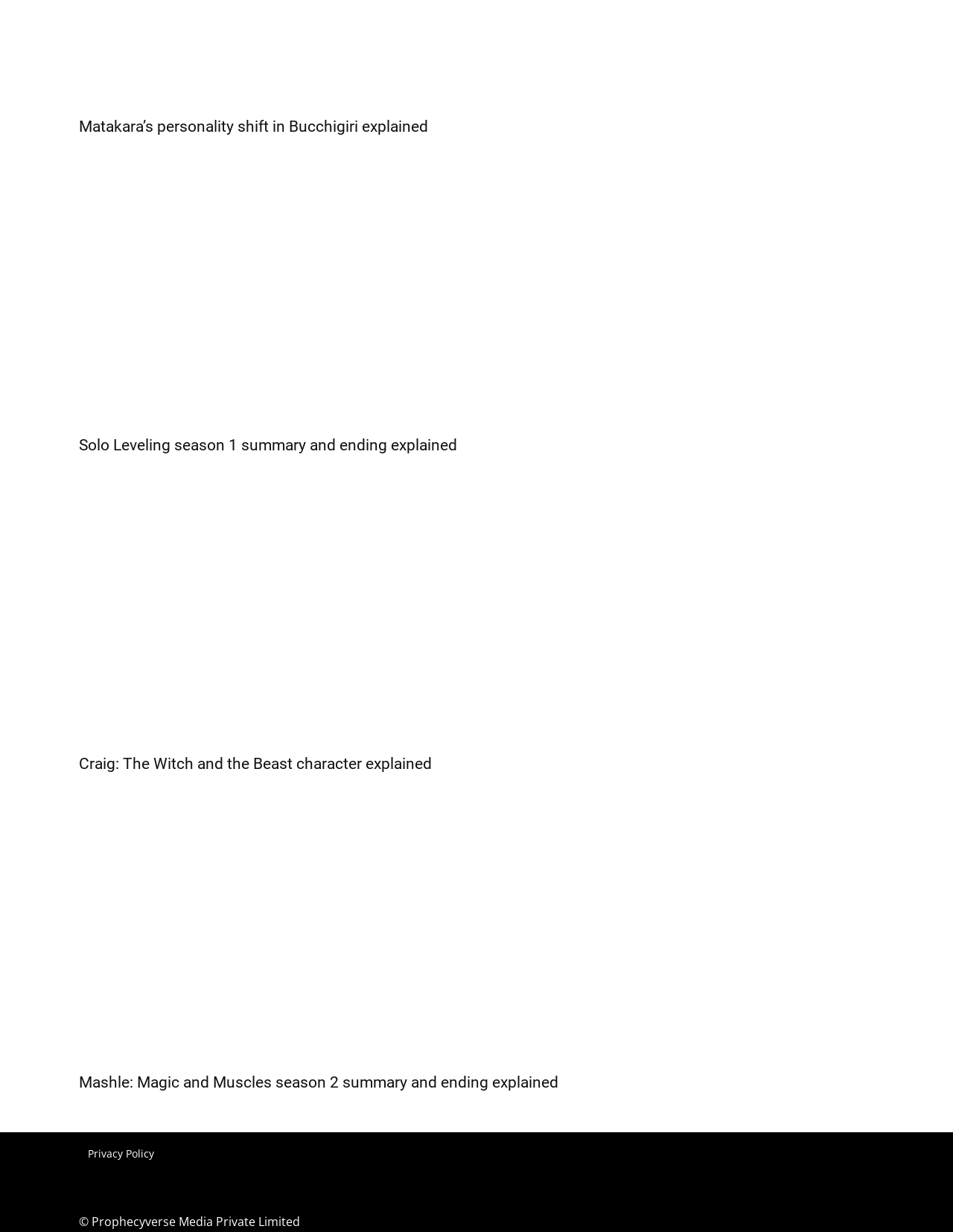Identify the bounding box coordinates of the element to click to follow this instruction: 'Read Mashle: Magic and Muscles season 2 summary and ending explained'. Ensure the coordinates are four float values between 0 and 1, provided as [left, top, right, bottom].

[0.083, 0.653, 0.627, 0.864]